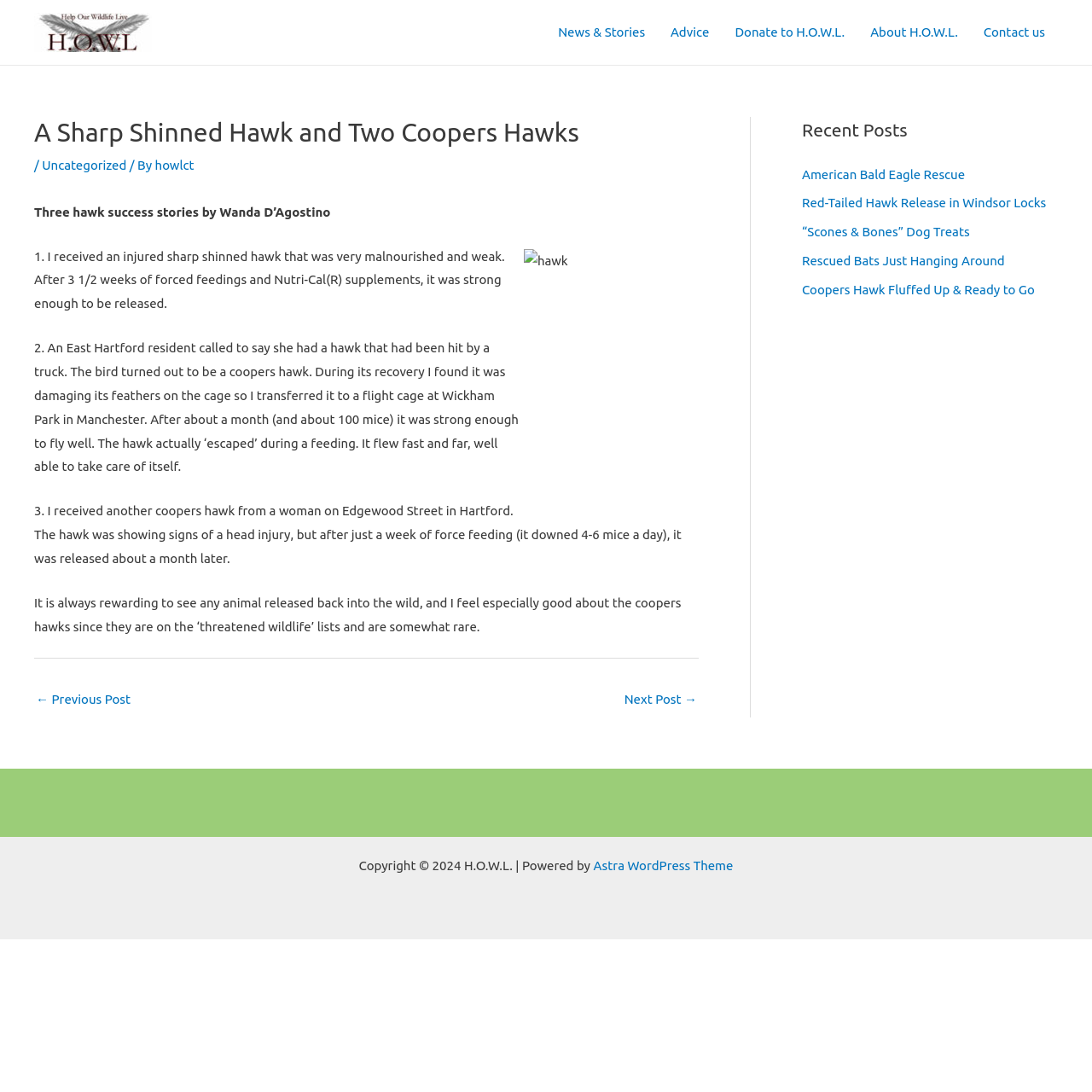Could you specify the bounding box coordinates for the clickable section to complete the following instruction: "Read the article about the Sharp Shinned Hawk and Two Coopers Hawks"?

[0.031, 0.107, 0.64, 0.585]